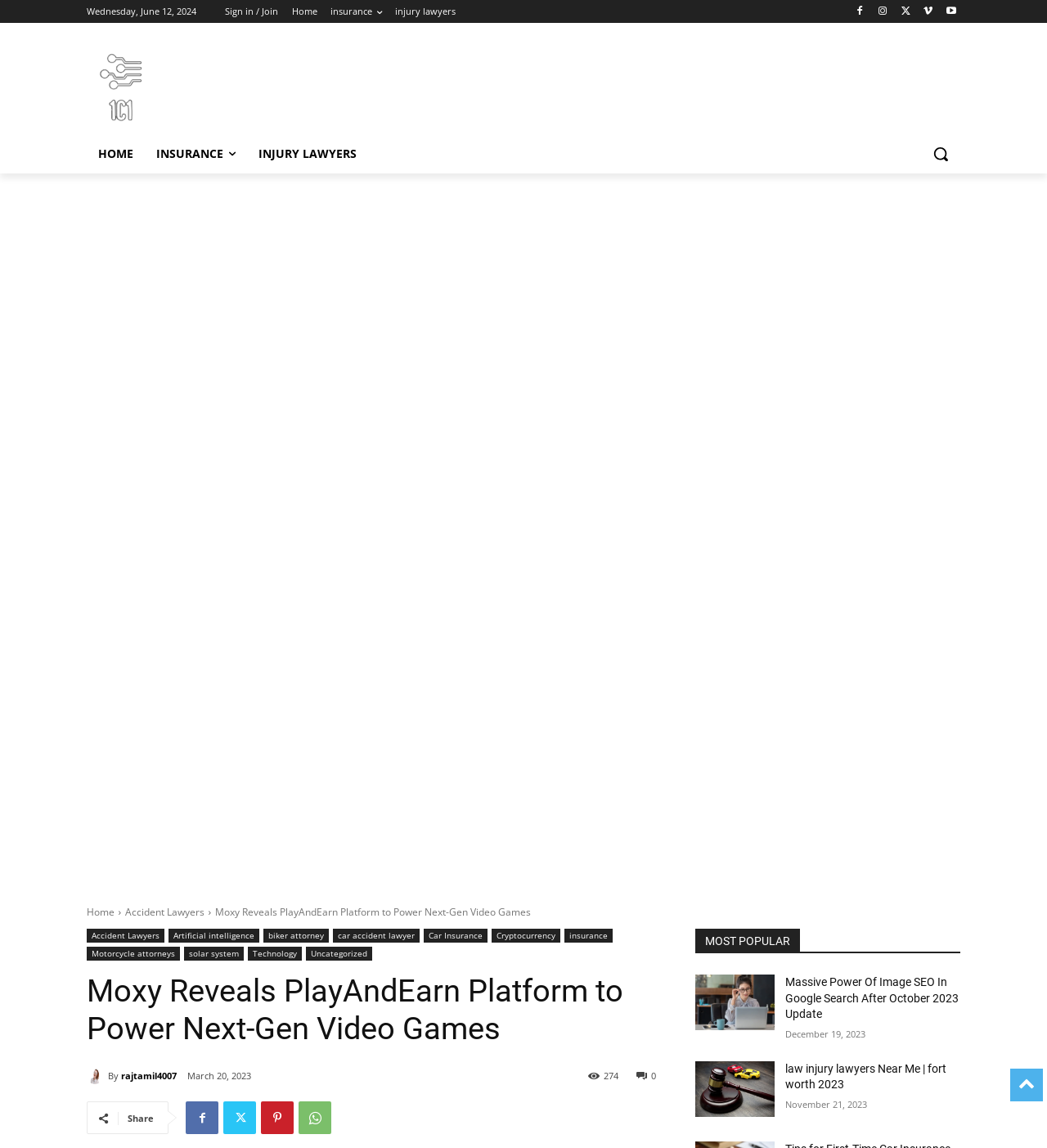Locate the bounding box coordinates of the clickable region necessary to complete the following instruction: "Read the article about 'Moxy Reveals PlayAndEarn Platform to Power Next-Gen Video Games'". Provide the coordinates in the format of four float numbers between 0 and 1, i.e., [left, top, right, bottom].

[0.205, 0.788, 0.507, 0.8]